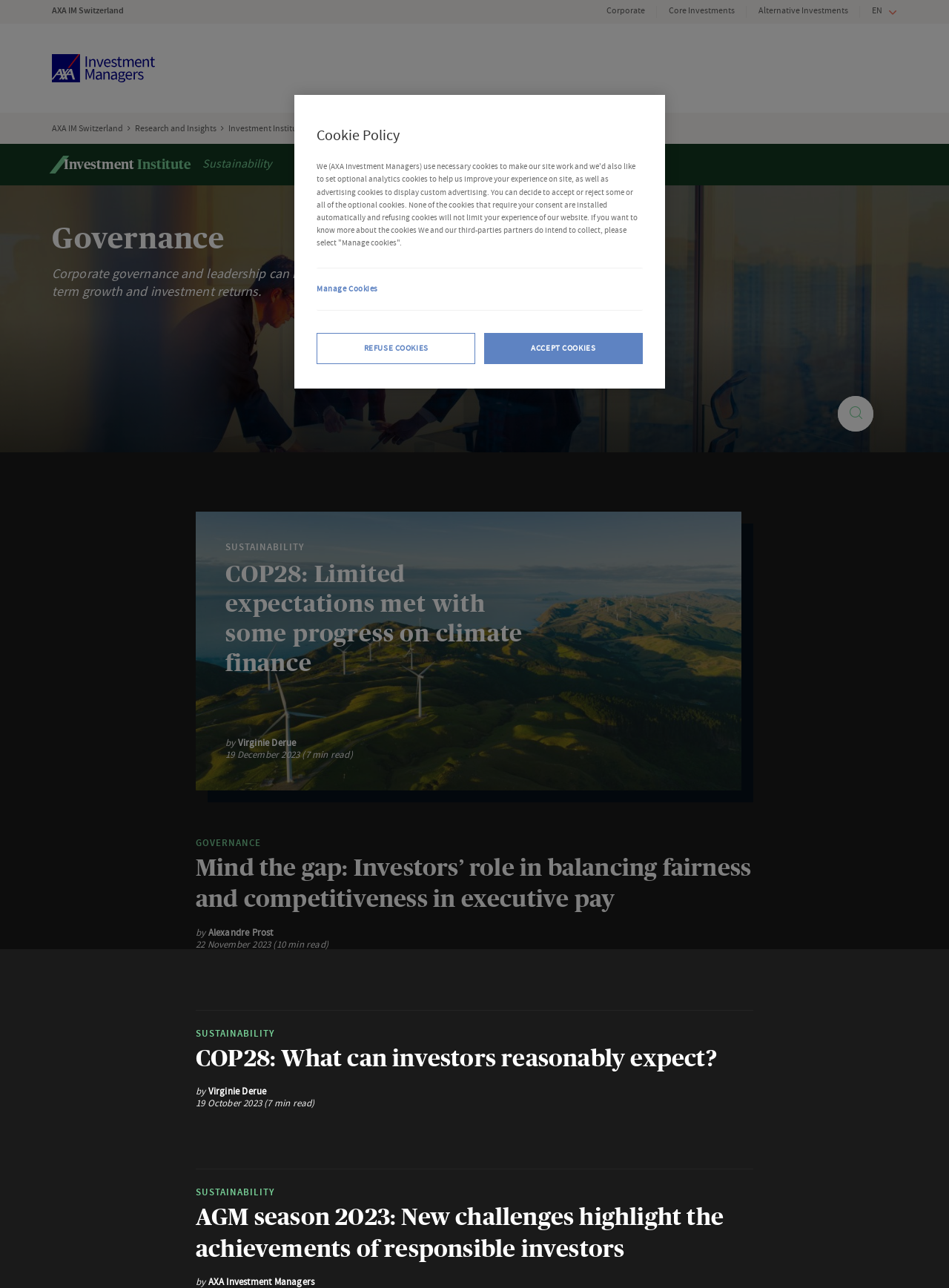Please pinpoint the bounding box coordinates for the region I should click to adhere to this instruction: "Explore the Corporate governance page".

[0.627, 0.0, 0.692, 0.018]